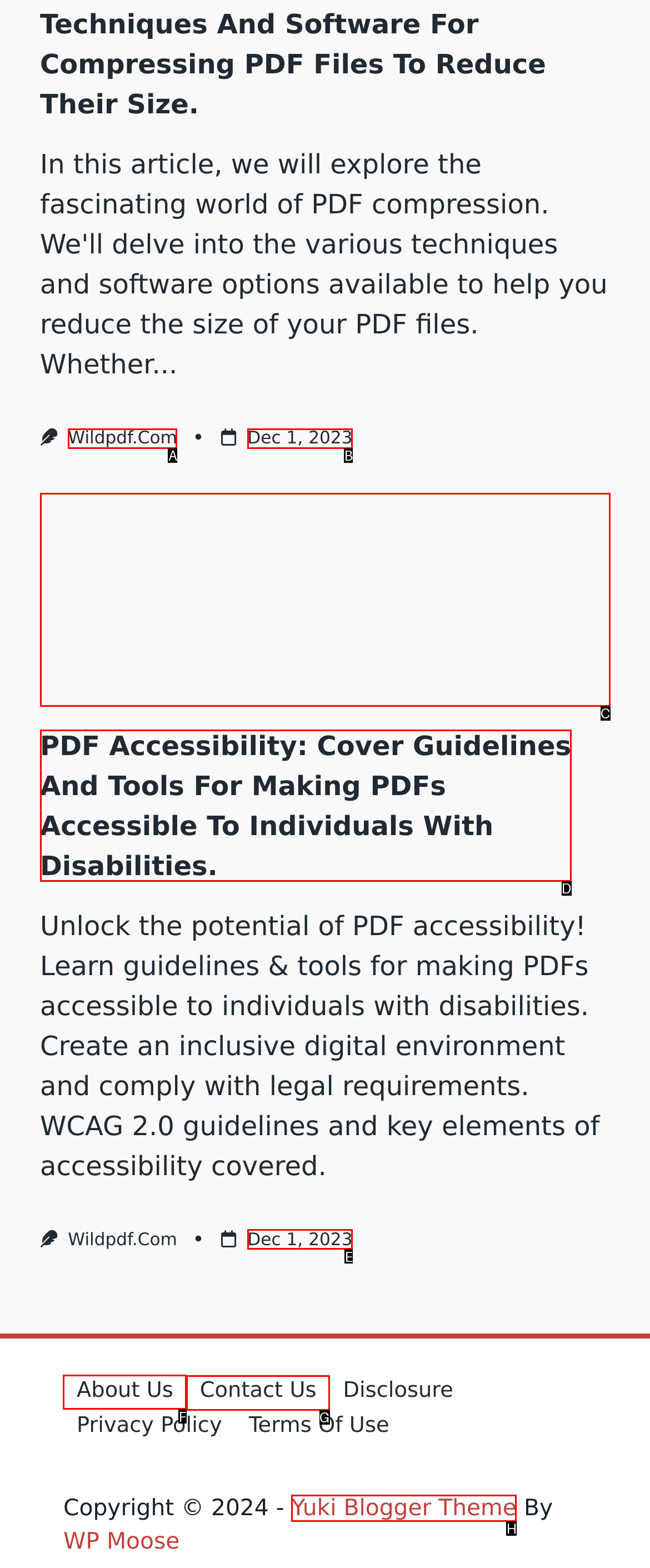Determine which option you need to click to execute the following task: Visit the About Us page. Provide your answer as a single letter.

F